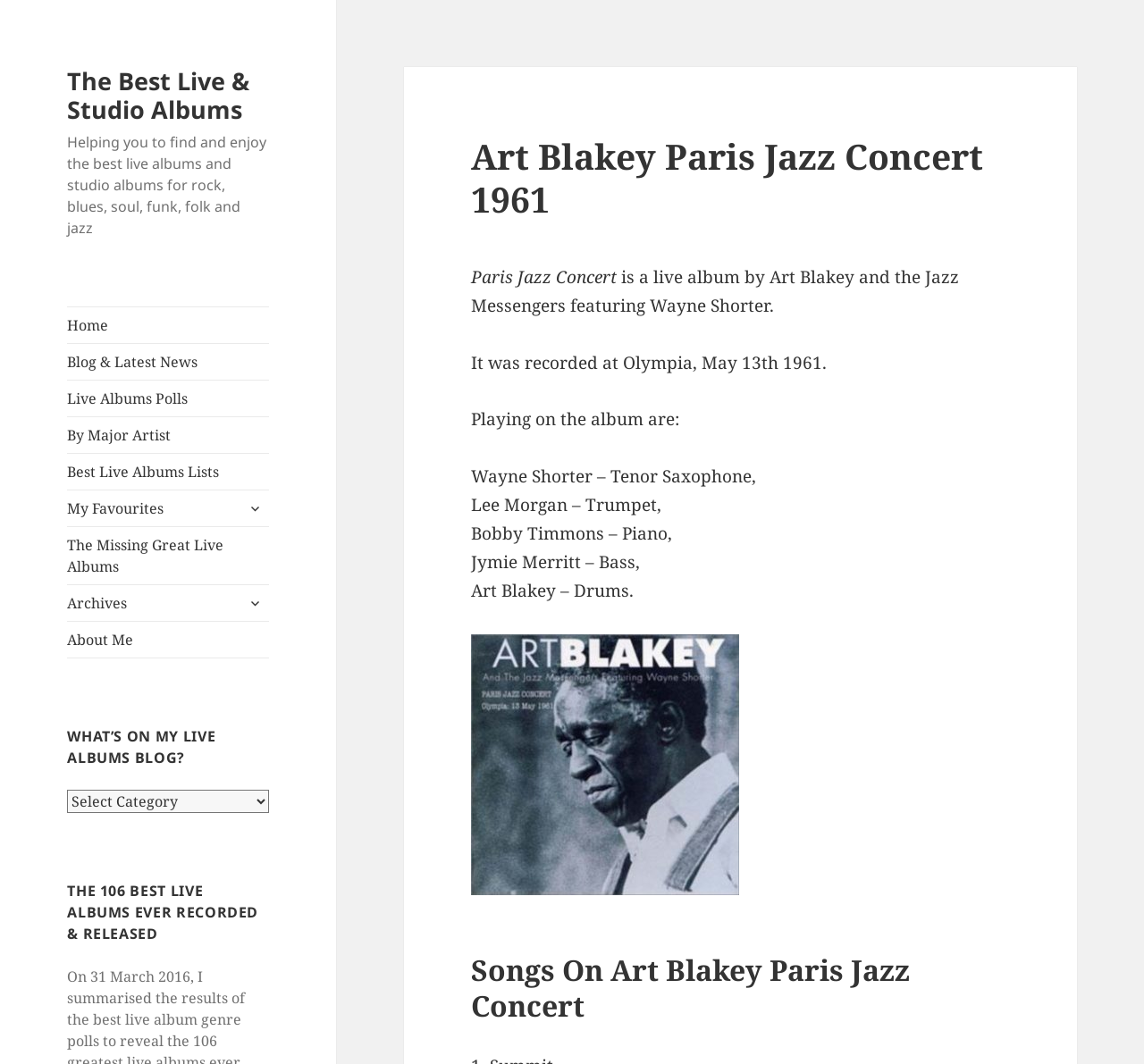Provide a short answer using a single word or phrase for the following question: 
Where was the live album recorded?

Olympia